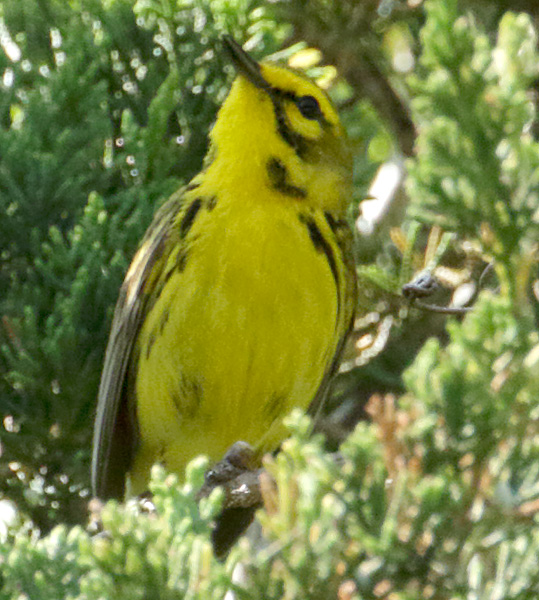Create an exhaustive description of the image.

The image captures a vivid Prairie Warbler, characterized by its bright yellow plumage and distinctive black streaks running down its sides. This small bird, often found in dense shrubbery and tree canopies, represents one of the New World warblers that the photographer has been trying to capture, especially during the spring breeding season. The setting appears lush and green, indicative of the bird's natural habitat where it forages for insects. The photographer's narrative highlights their efforts and experiences in locating and photographing this particular species, having previously observed them abundantly in similar environments. This vibrant capture reflects the excitement and challenge of birdwatching as enthusiasts strive to document various warbler species throughout the seasons.